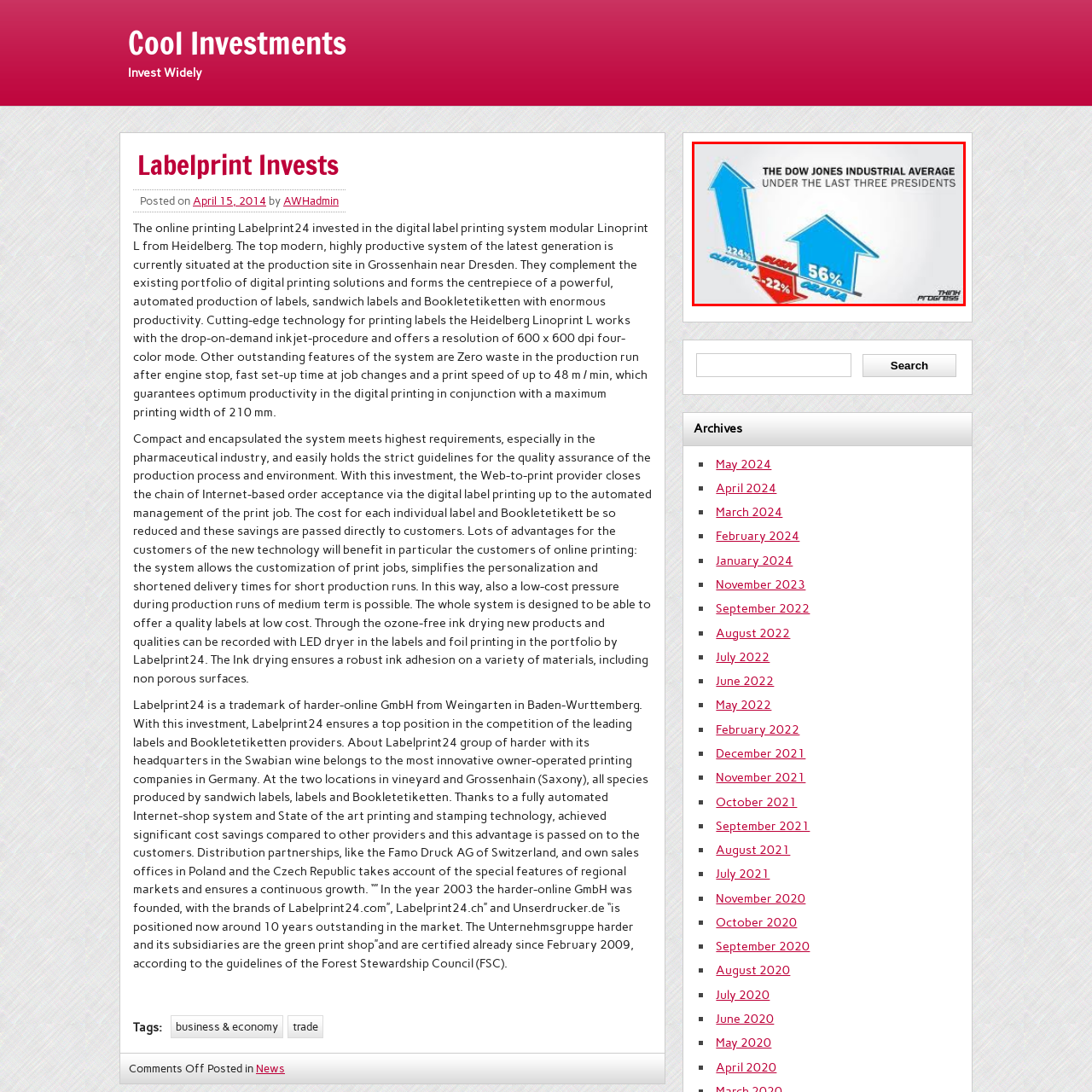View the image surrounded by the red border, What color represents negative growth in the graphic?
 Answer using a single word or phrase.

red